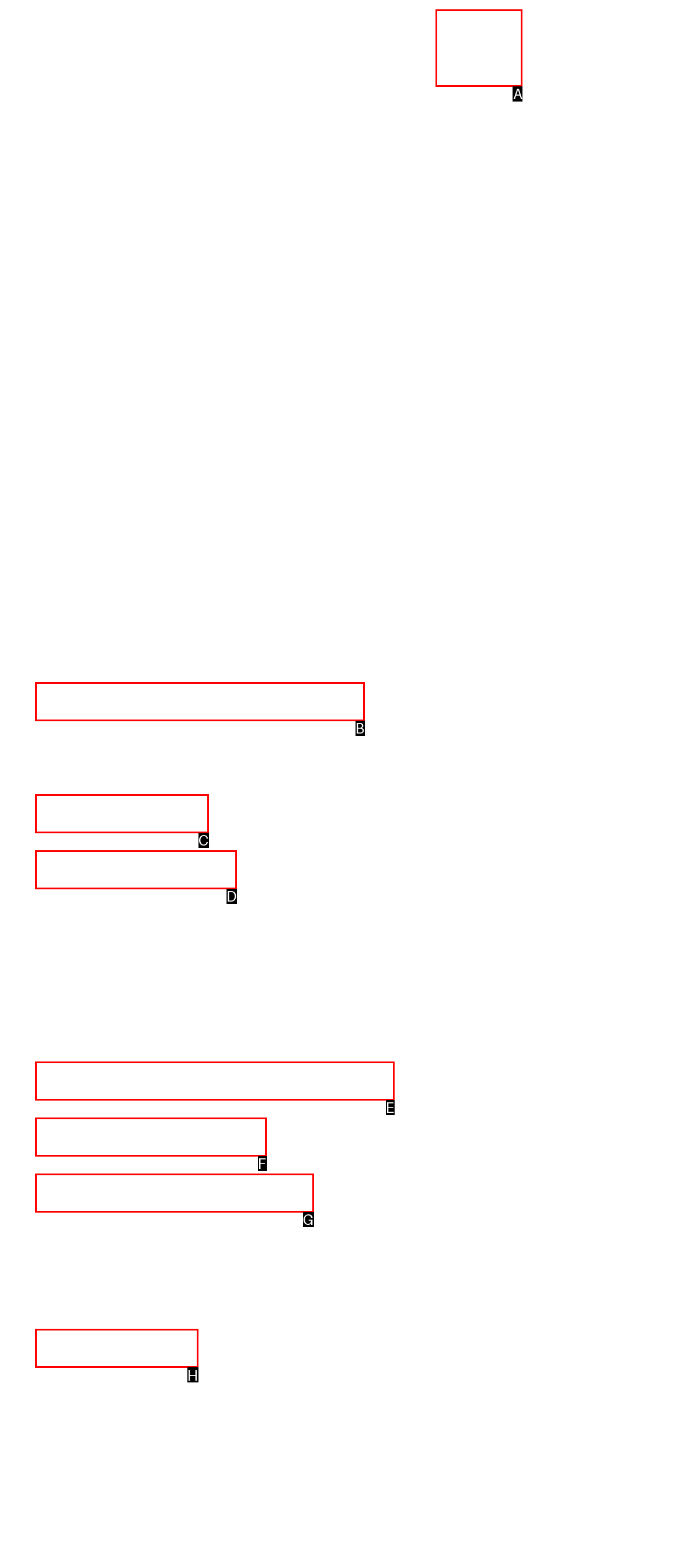Using the element description: Get more from your coverage, select the HTML element that matches best. Answer with the letter of your choice.

E